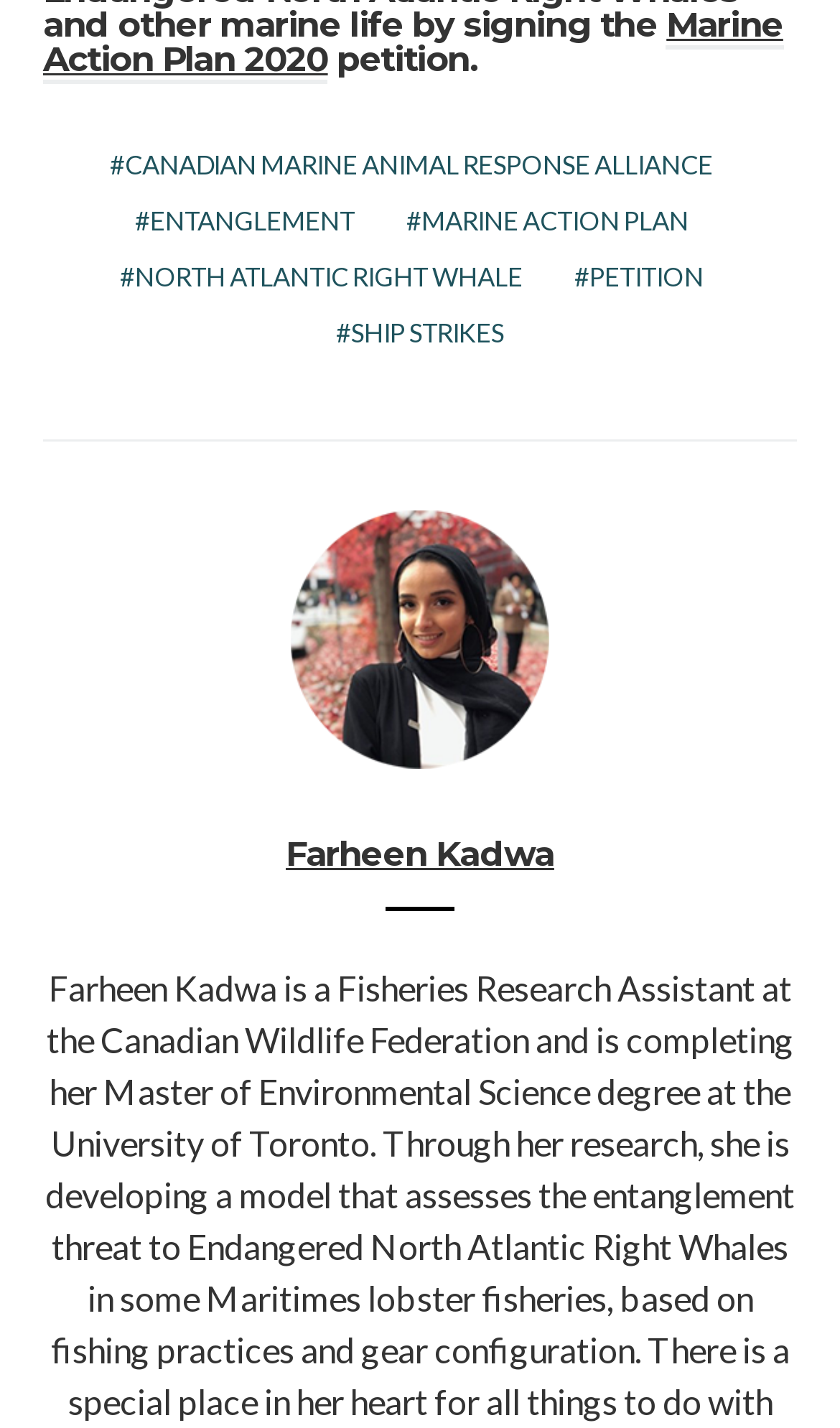Locate the bounding box of the UI element based on this description: "Marine Action Plan 2020". Provide four float numbers between 0 and 1 as [left, top, right, bottom].

[0.051, 0.004, 0.932, 0.06]